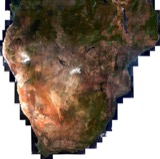Using the information in the image, give a detailed answer to the following question: What is the purpose of the image in remote sensing?

The image serves a significant purpose in remote sensing, as it can be crucial for environmental monitoring, agricultural assessments, and land use planning in Southern Africa, providing valuable information for these applications.